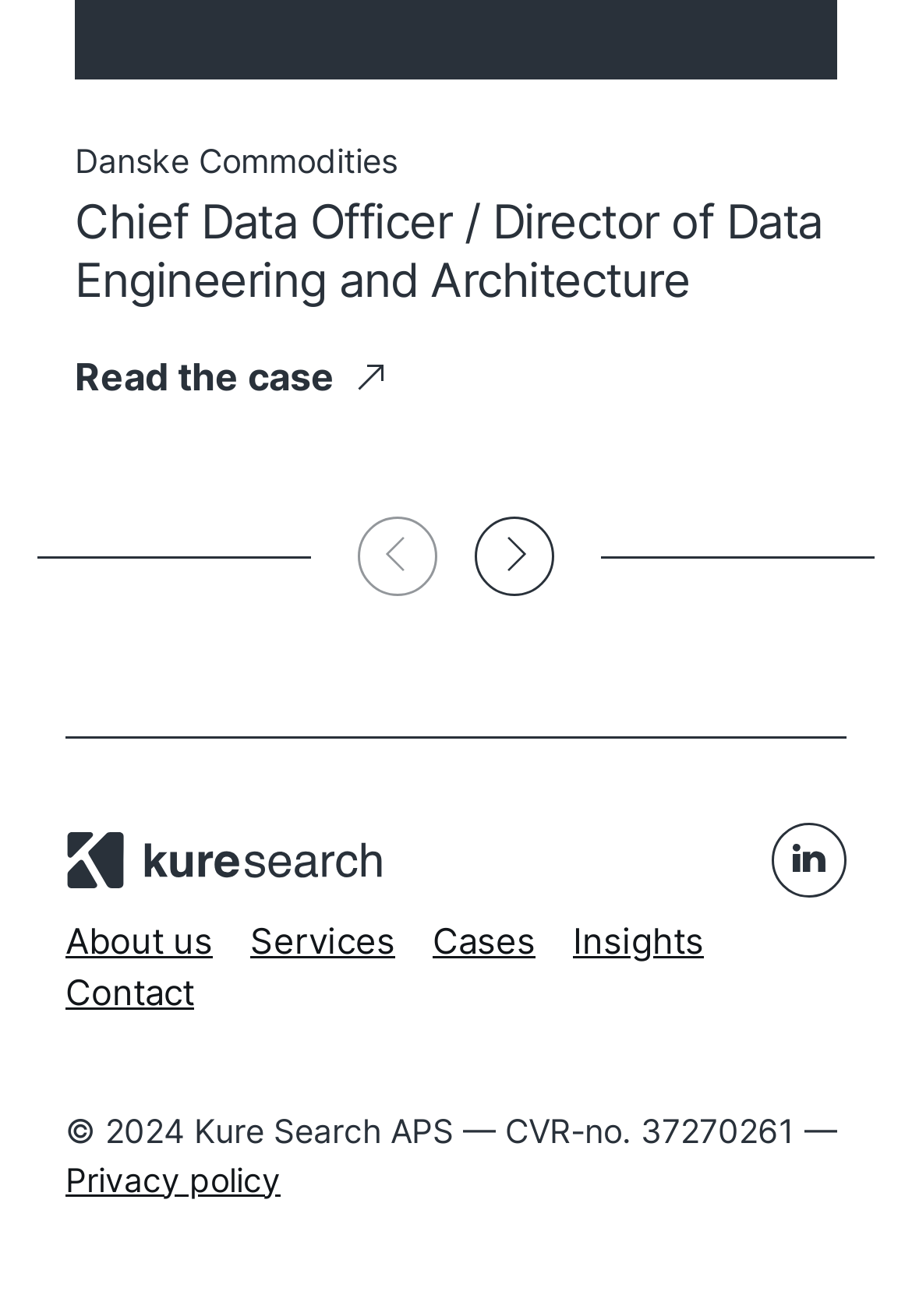Provide the bounding box coordinates of the HTML element this sentence describes: "aria-label="Move card 2 into view"". The bounding box coordinates consist of four float numbers between 0 and 1, i.e., [left, top, right, bottom].

[0.521, 0.392, 0.608, 0.452]